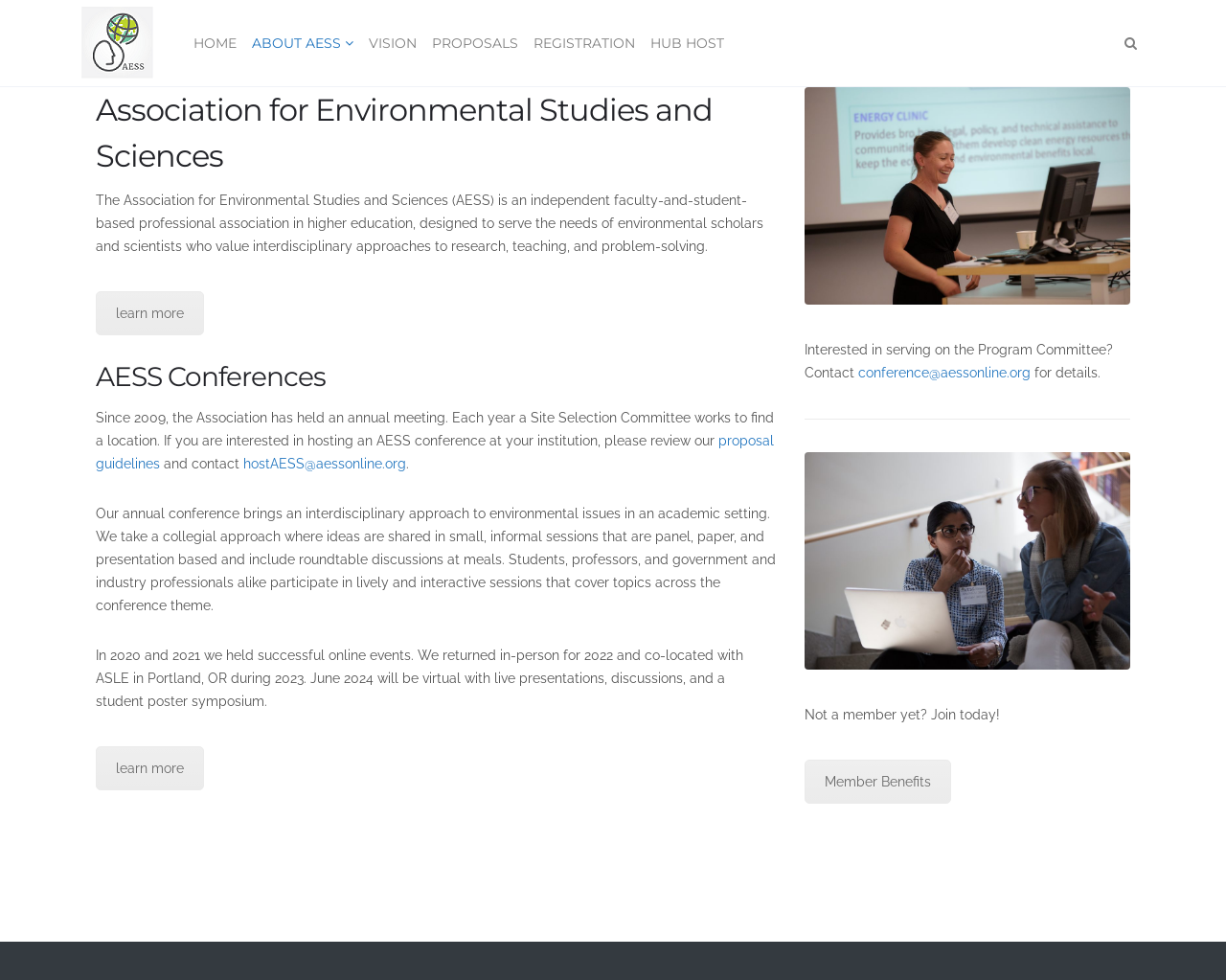Answer the question below in one word or phrase:
How can one join AESS?

Join today